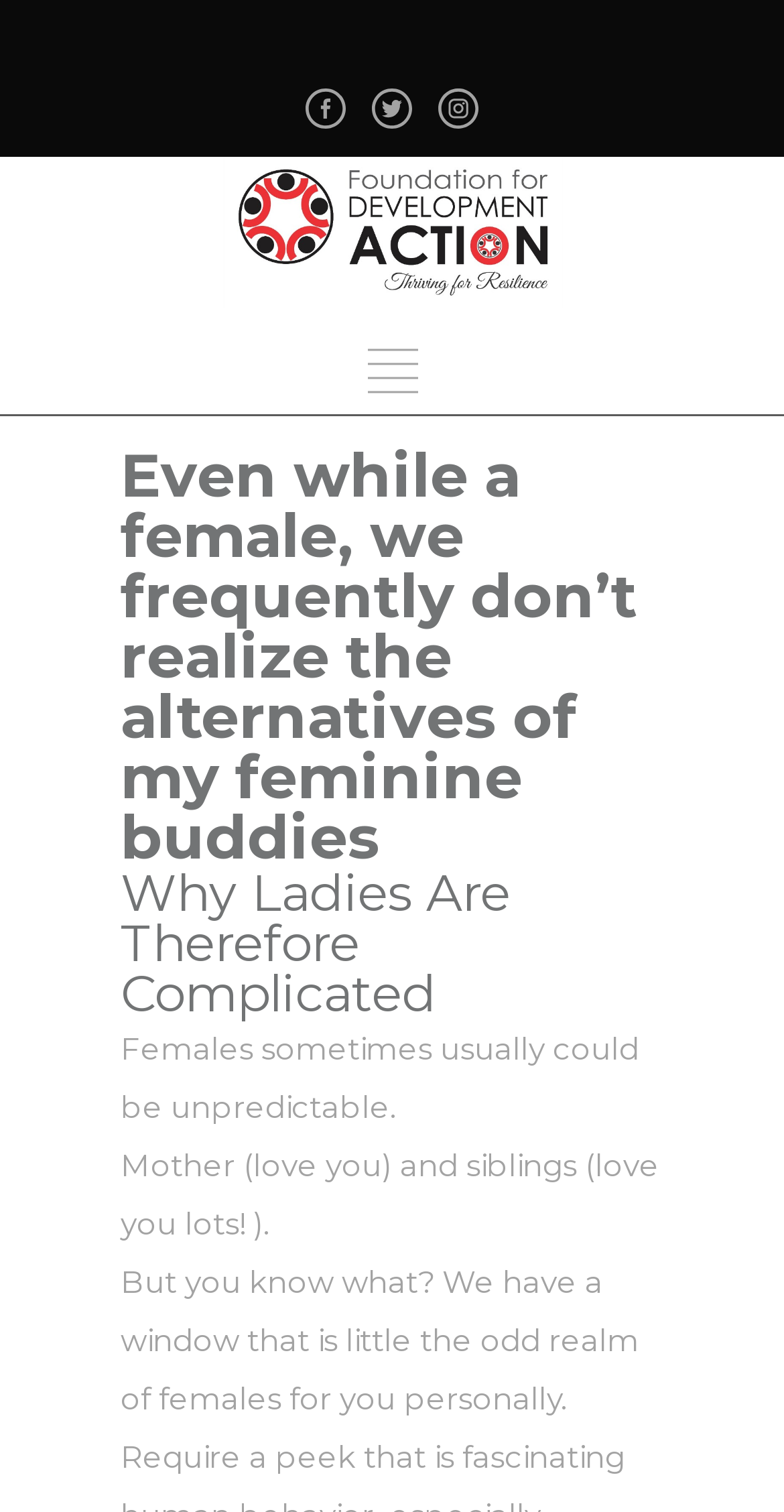Generate the title text from the webpage.

Even while a female, we frequently don’t realize the alternatives of my feminine buddies